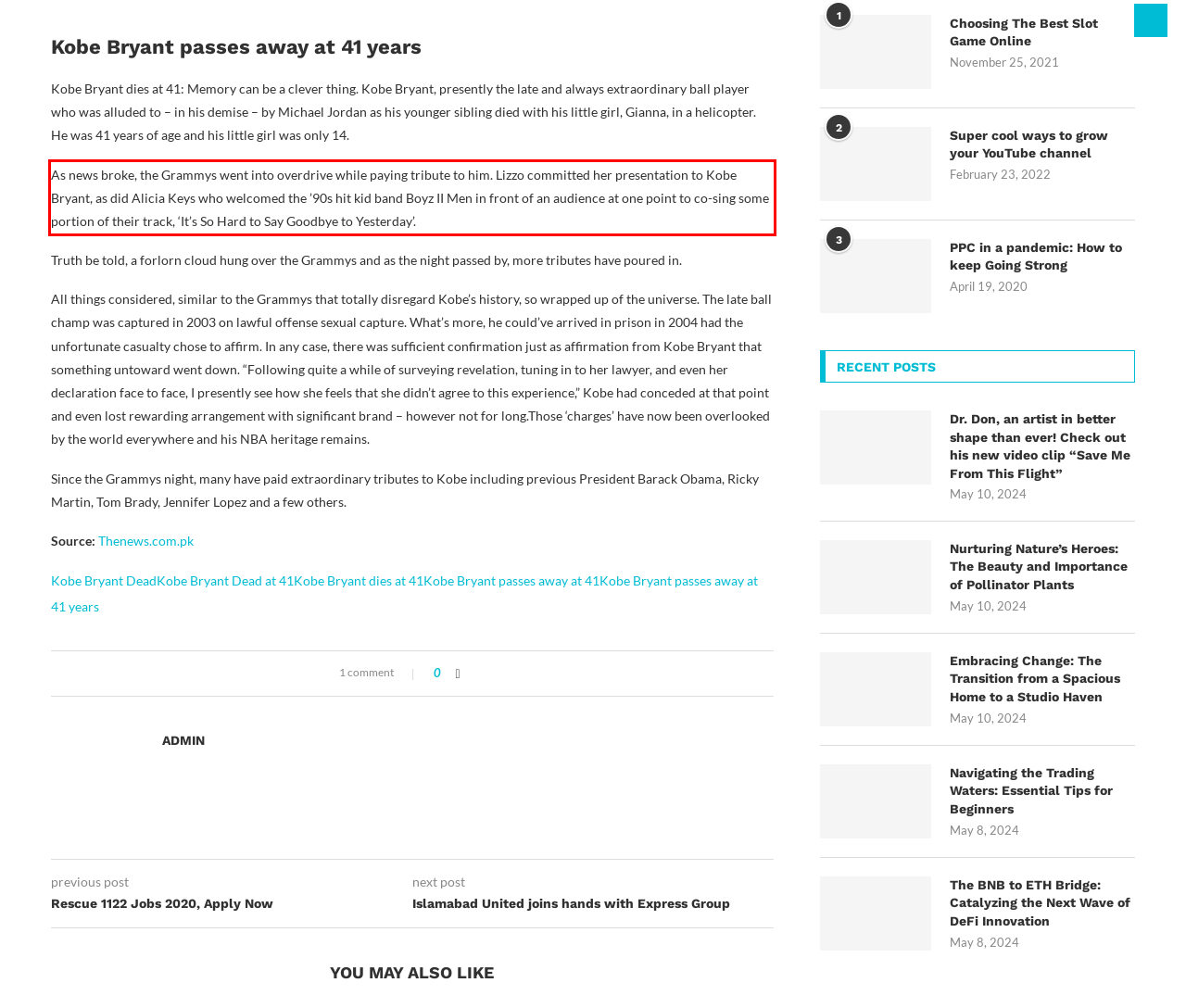You have a screenshot of a webpage where a UI element is enclosed in a red rectangle. Perform OCR to capture the text inside this red rectangle.

As news broke, the Grammys went into overdrive while paying tribute to him. Lizzo committed her presentation to Kobe Bryant, as did Alicia Keys who welcomed the ’90s hit kid band Boyz II Men in front of an audience at one point to co-sing some portion of their track, ‘It’s So Hard to Say Goodbye to Yesterday’.